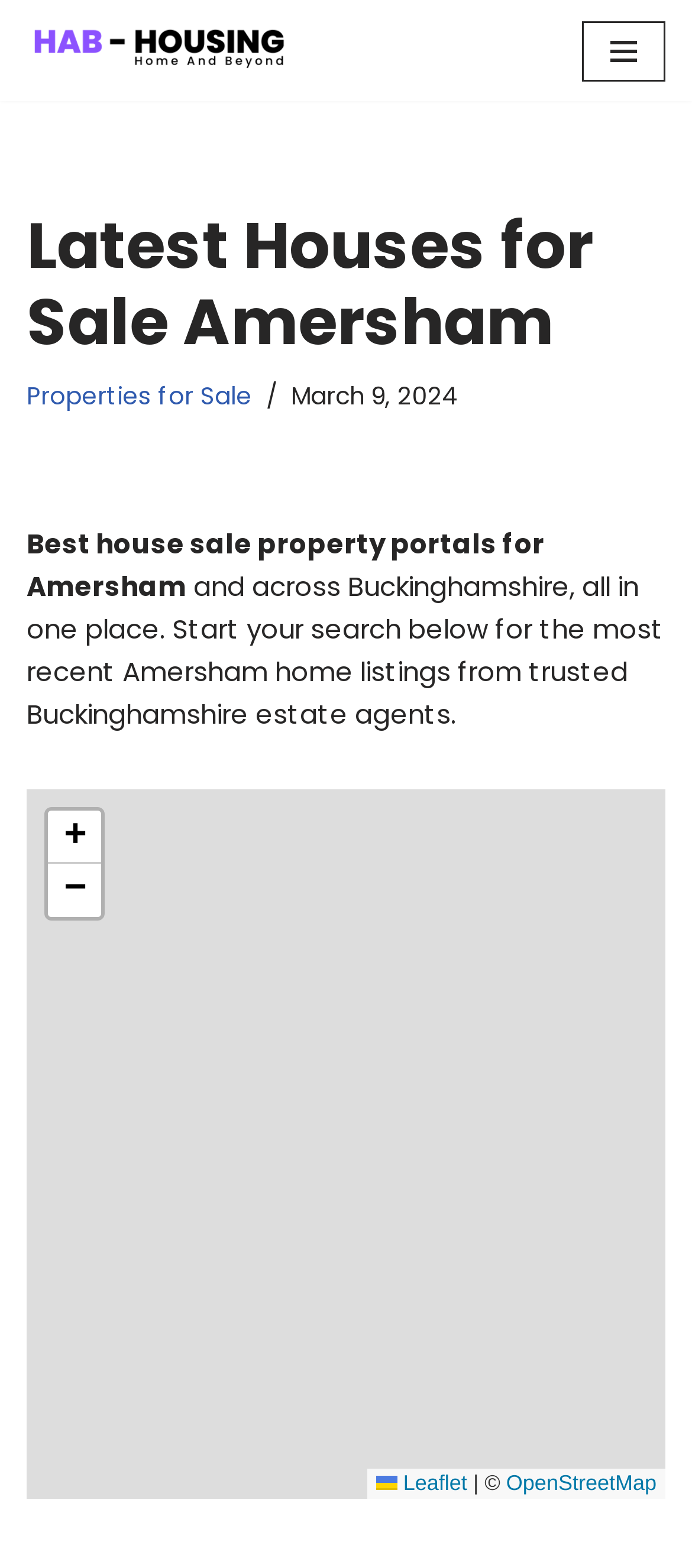Please identify the bounding box coordinates of where to click in order to follow the instruction: "Visit the HAB Housing website".

[0.038, 0.016, 0.421, 0.049]